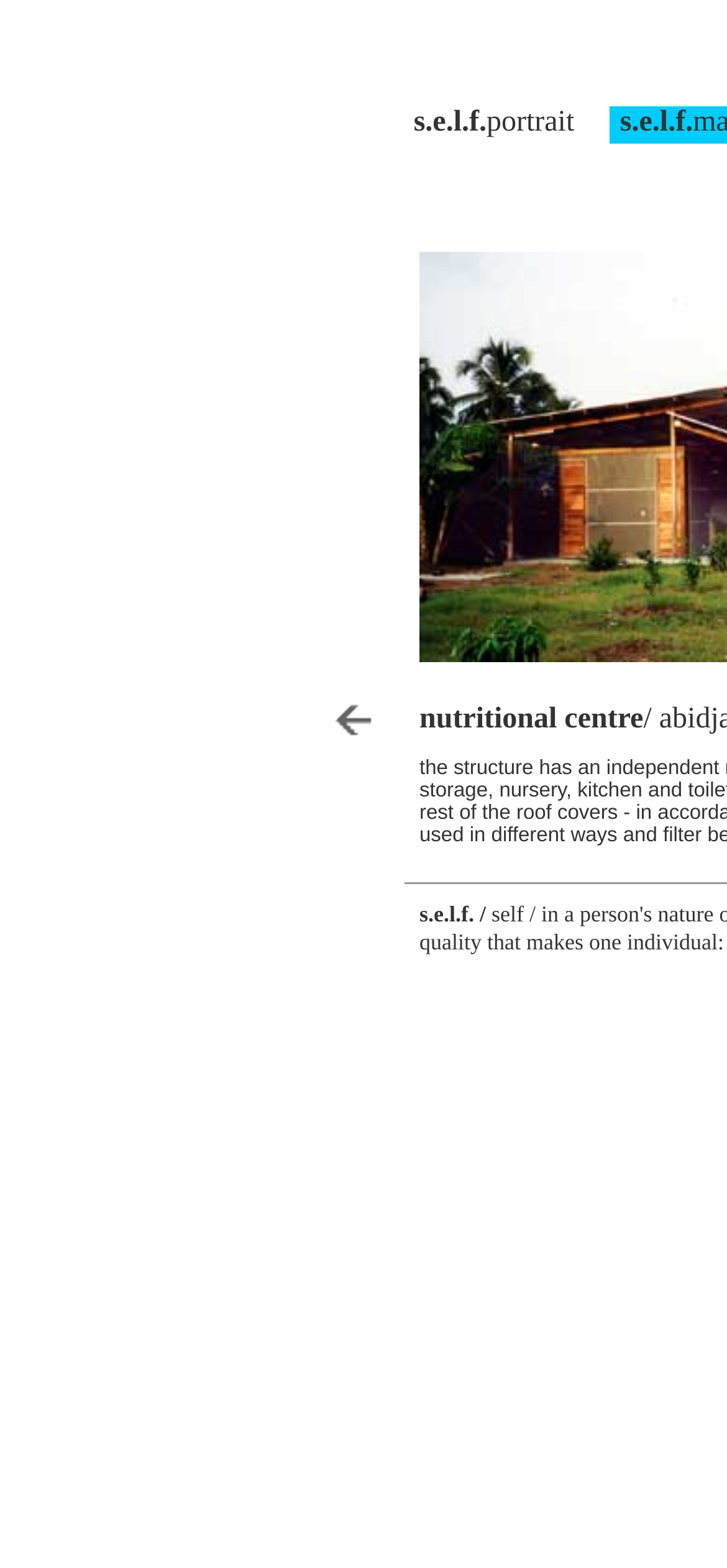Respond to the following question using a concise word or phrase: 
How many links are located at the top of the webpage?

2